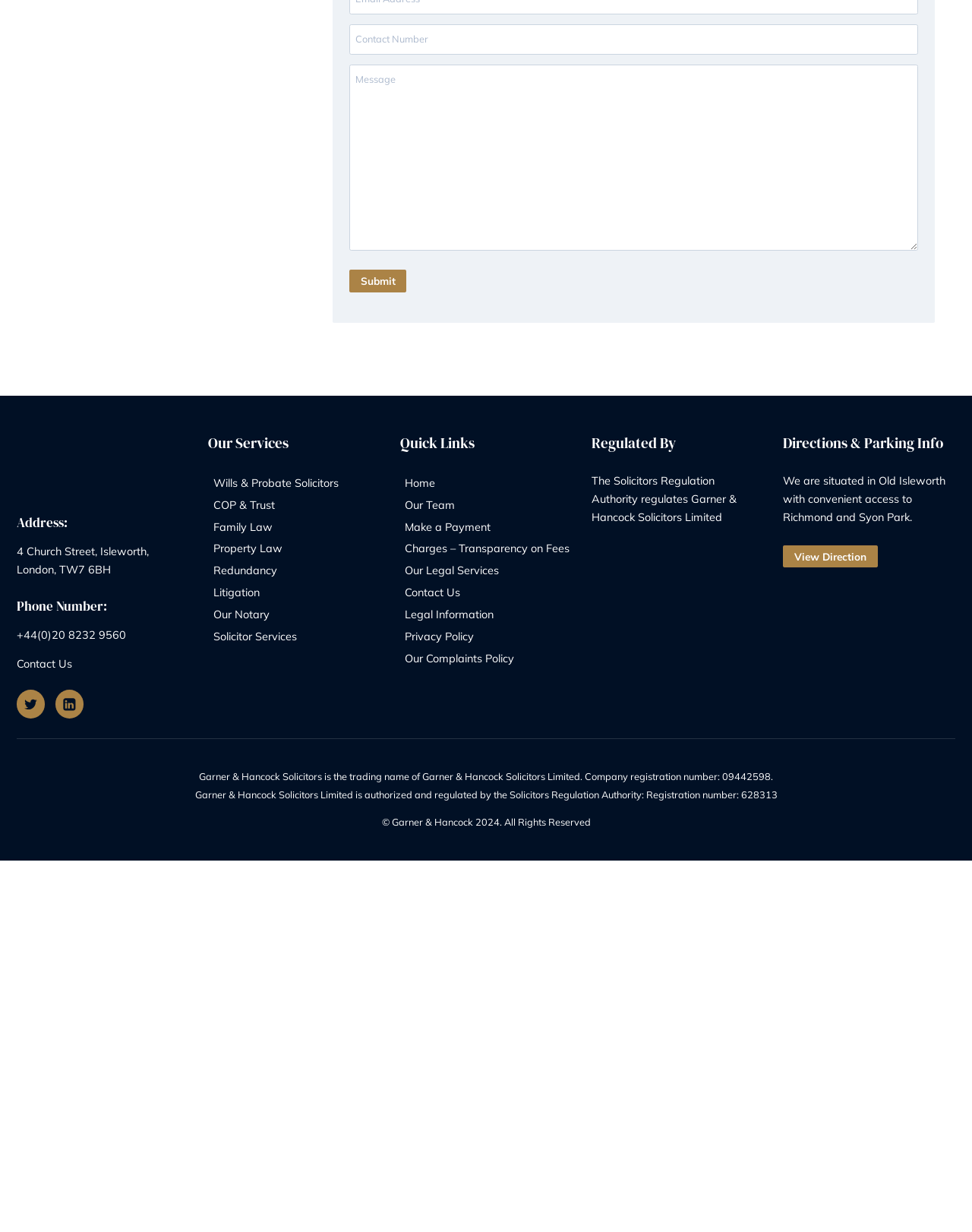Answer the question with a brief word or phrase:
What is the purpose of the form on this webpage?

Contact form